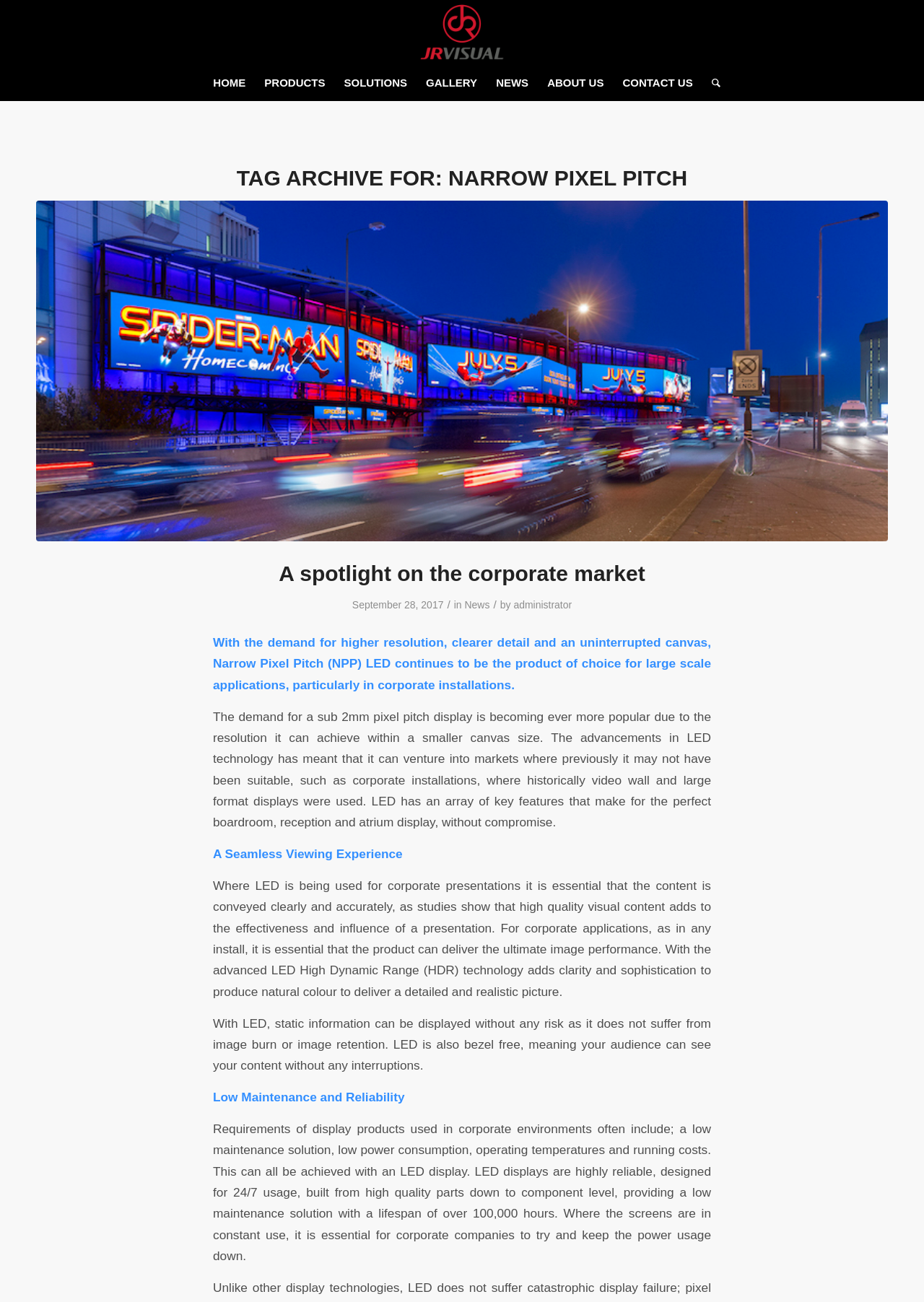Identify the bounding box of the UI component described as: "ABOUT US".

[0.582, 0.05, 0.664, 0.078]